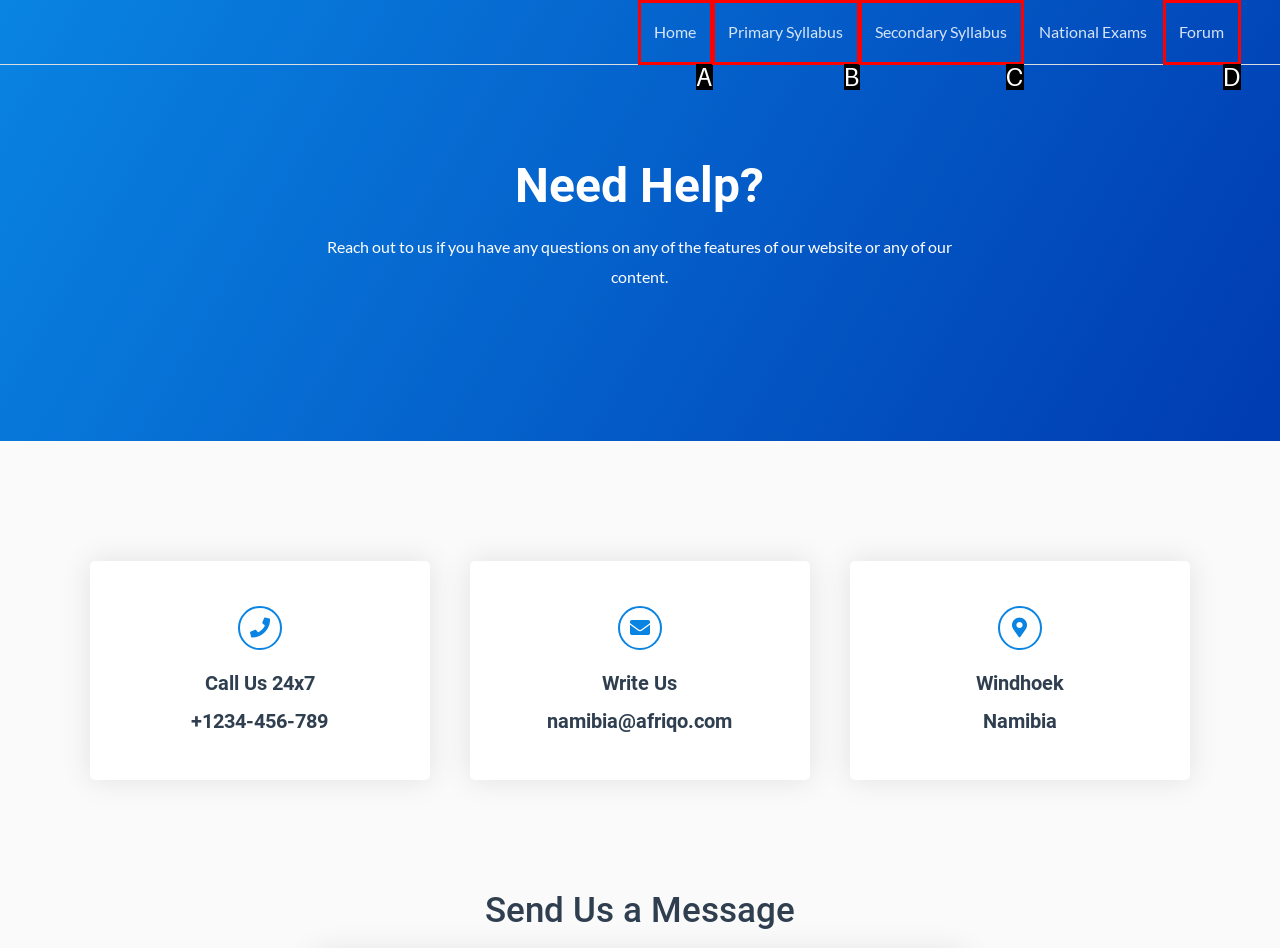From the options shown, which one fits the description: Home? Respond with the appropriate letter.

A